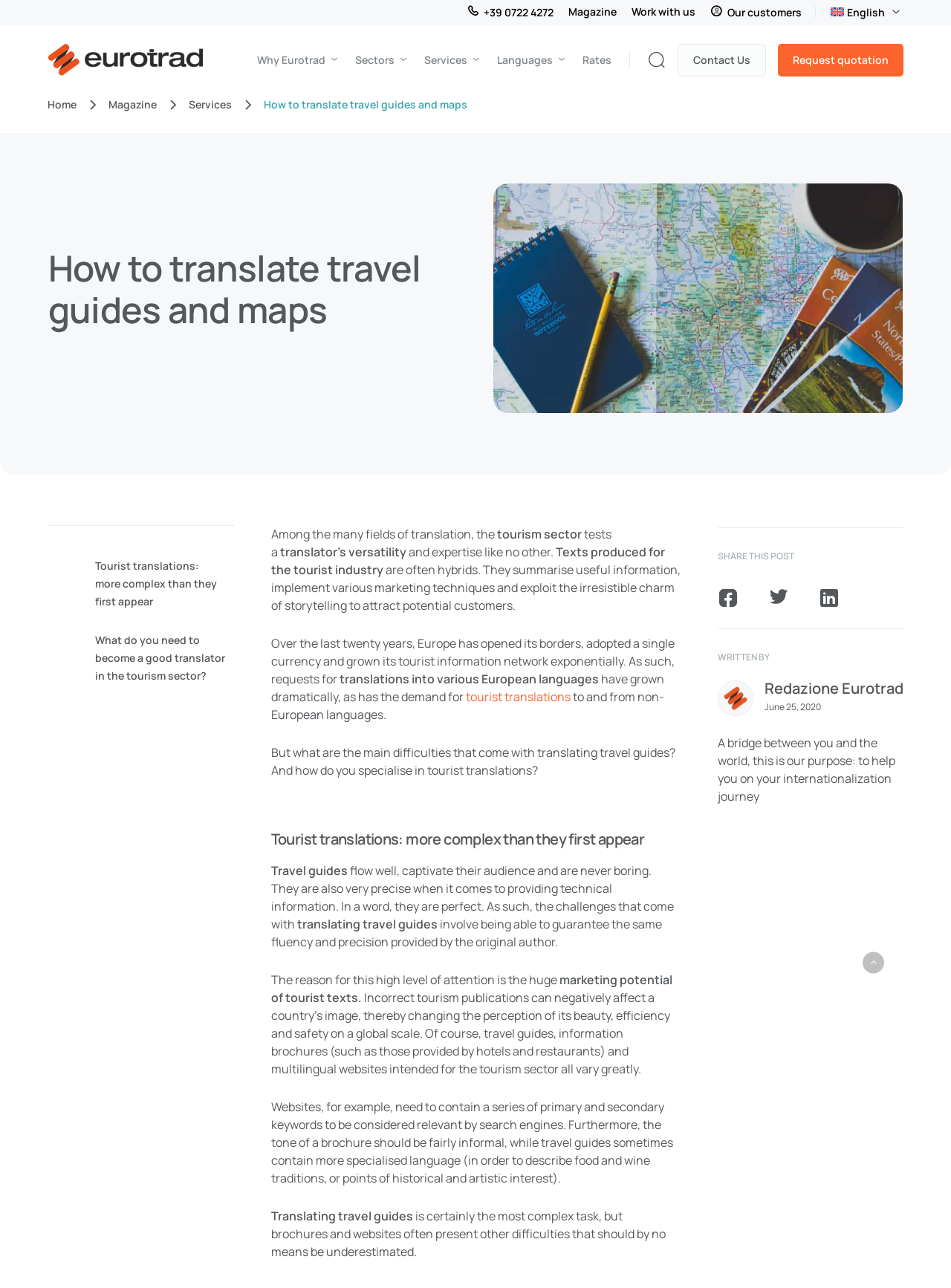Using the information shown in the image, answer the question with as much detail as possible: What is the main topic of the article?

I determined the main topic of the article by reading the headings and the content of the webpage, which suggests that the article is discussing the challenges and complexities of translating travel guides and maps.